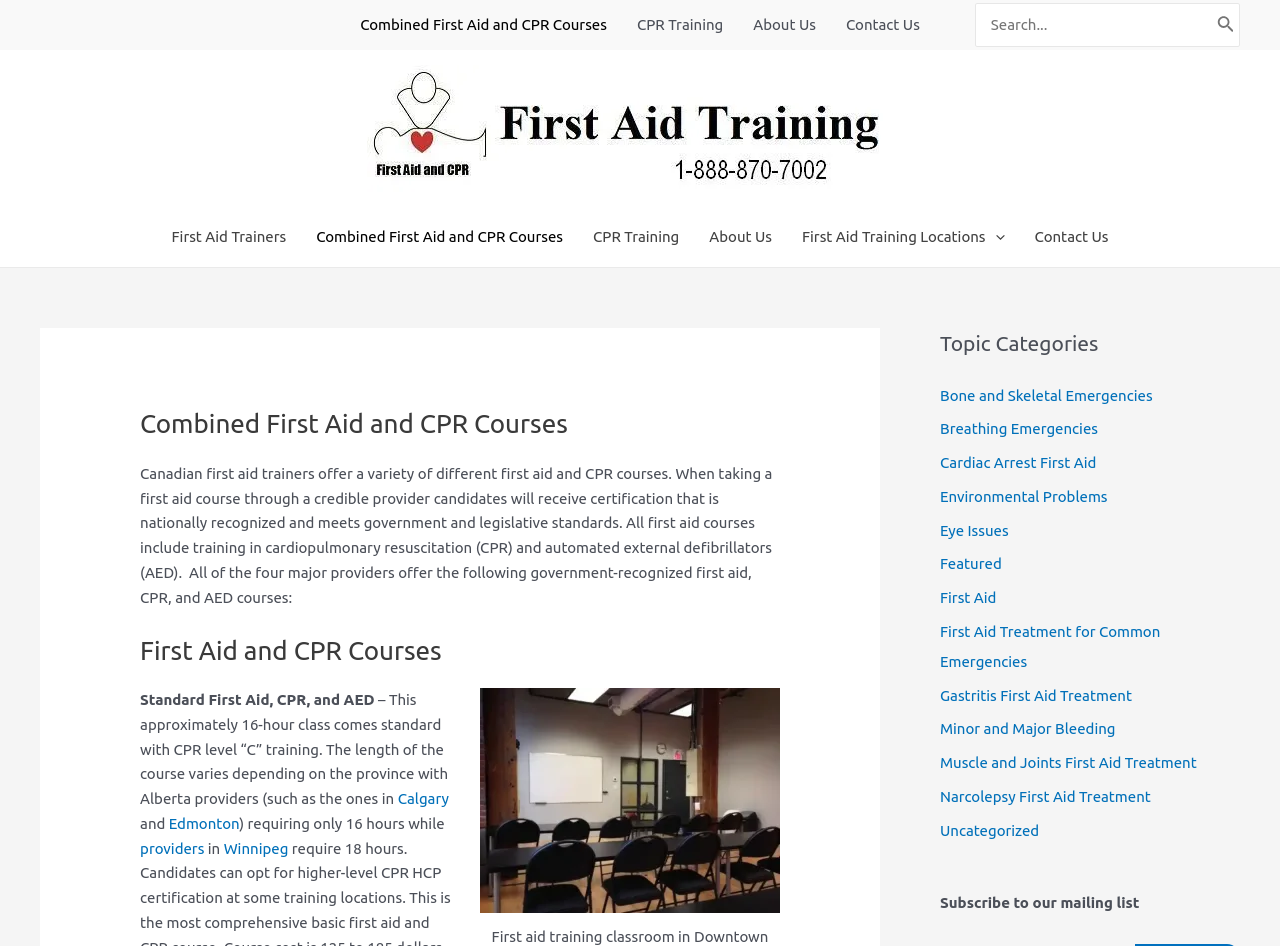Determine the main heading text of the webpage.

Combined First Aid and CPR Courses